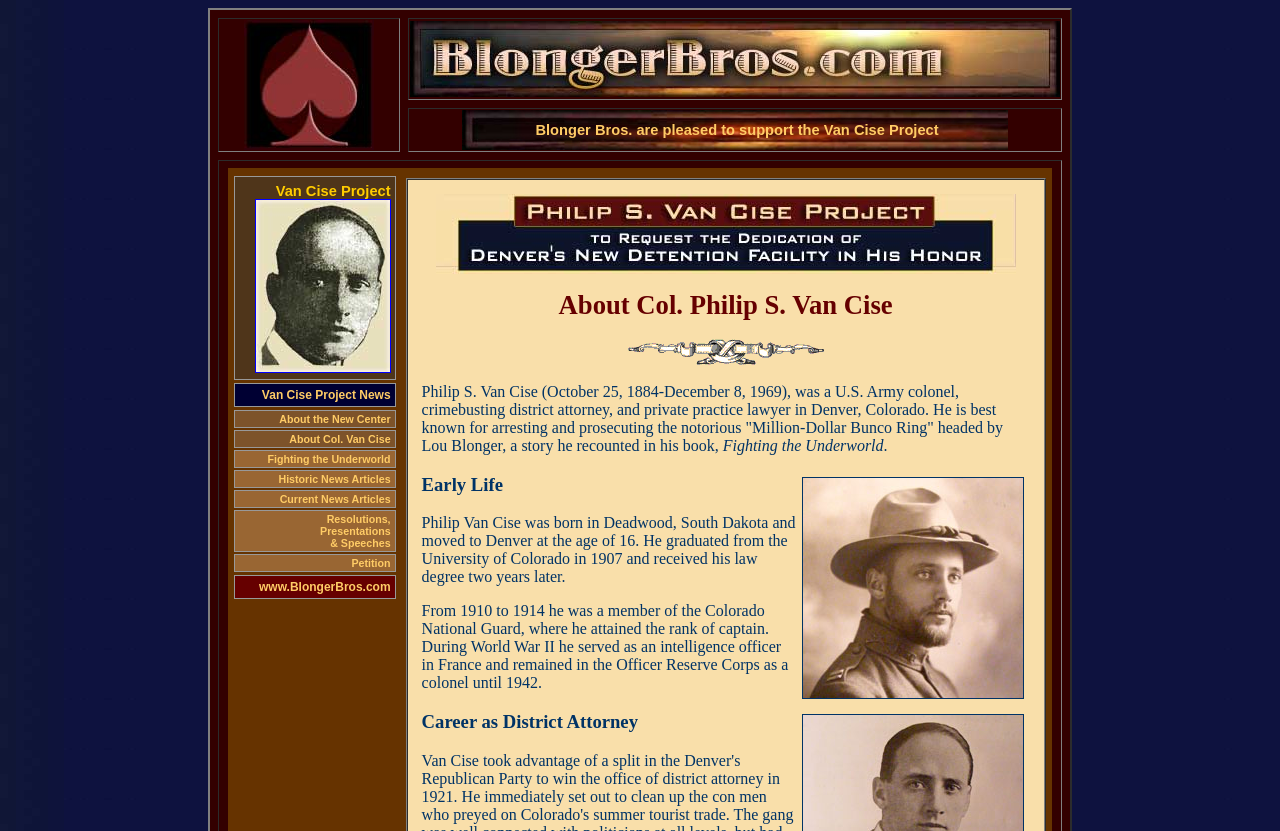Please extract the title of the webpage.

About Col. Philip S. Van Cise